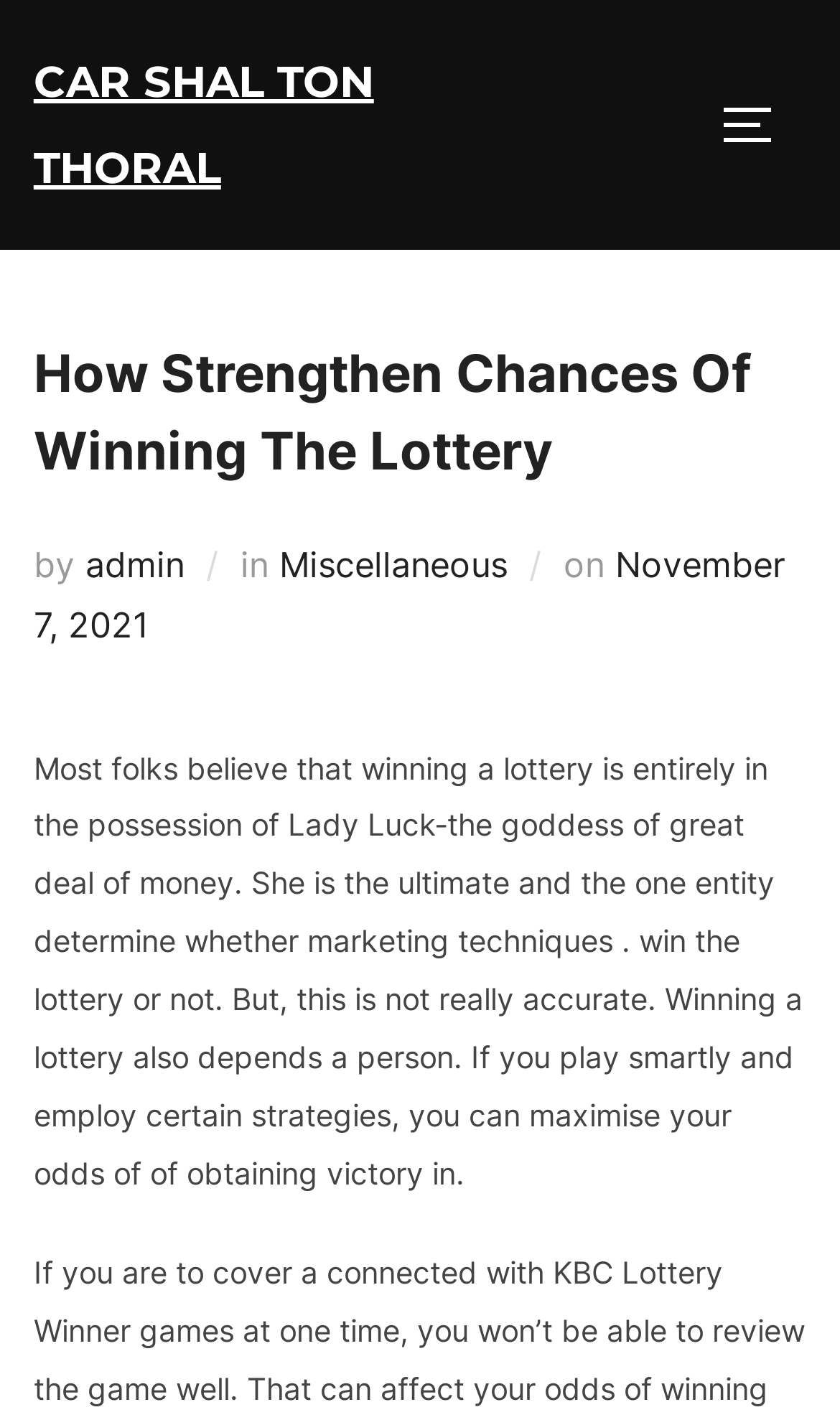Given the element description, predict the bounding box coordinates in the format (top-left x, top-left y, bottom-right x, bottom-right y), using floating point numbers between 0 and 1: Menu

None